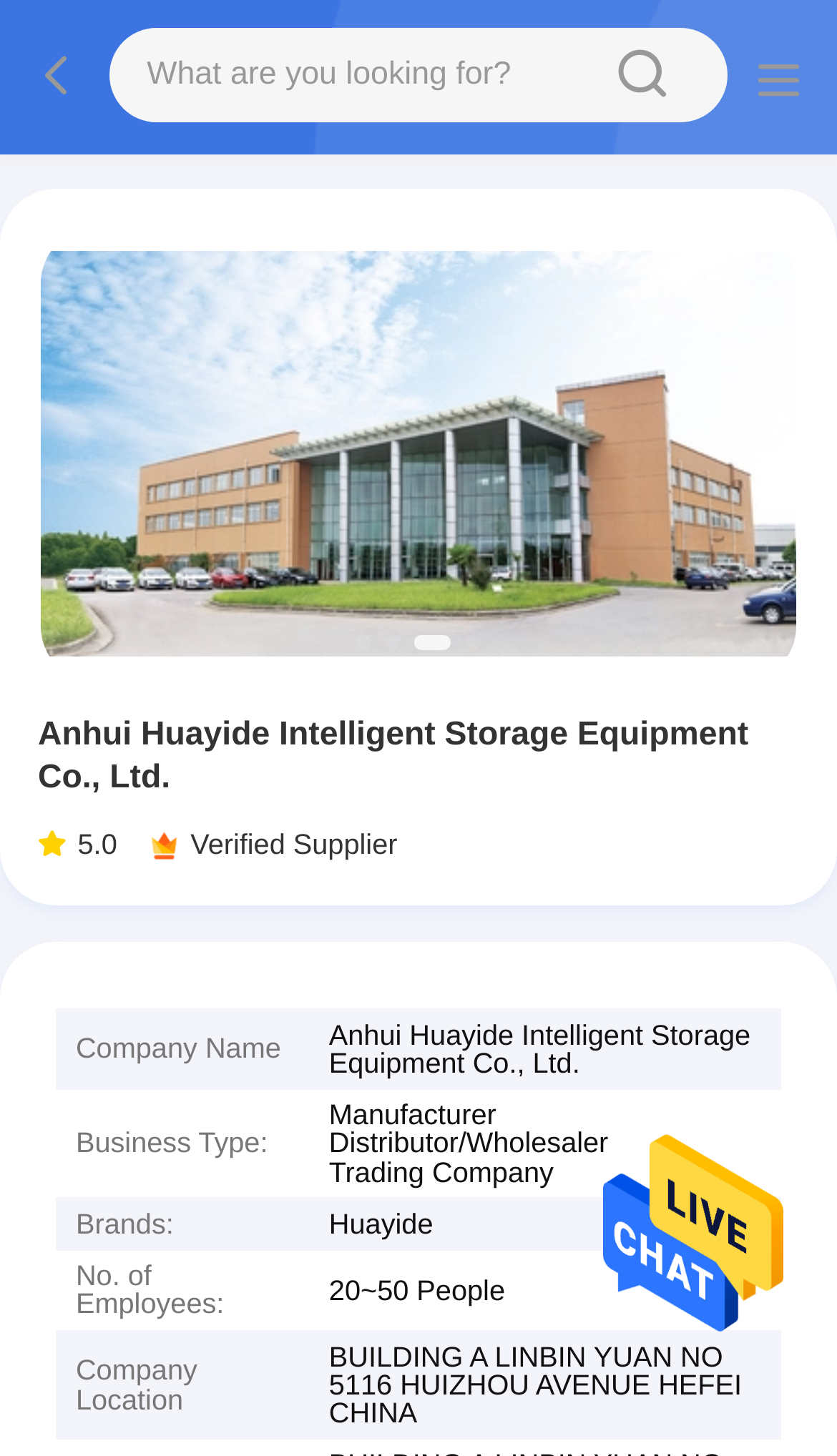What is the location of the company?
Refer to the image and provide a thorough answer to the question.

The company location can be found in the static text element on the webpage, which is 'Company Location: BUILDING A LINBIN YUAN NO 5116 HUIZHOU AVENUE HEFEI CHINA'.